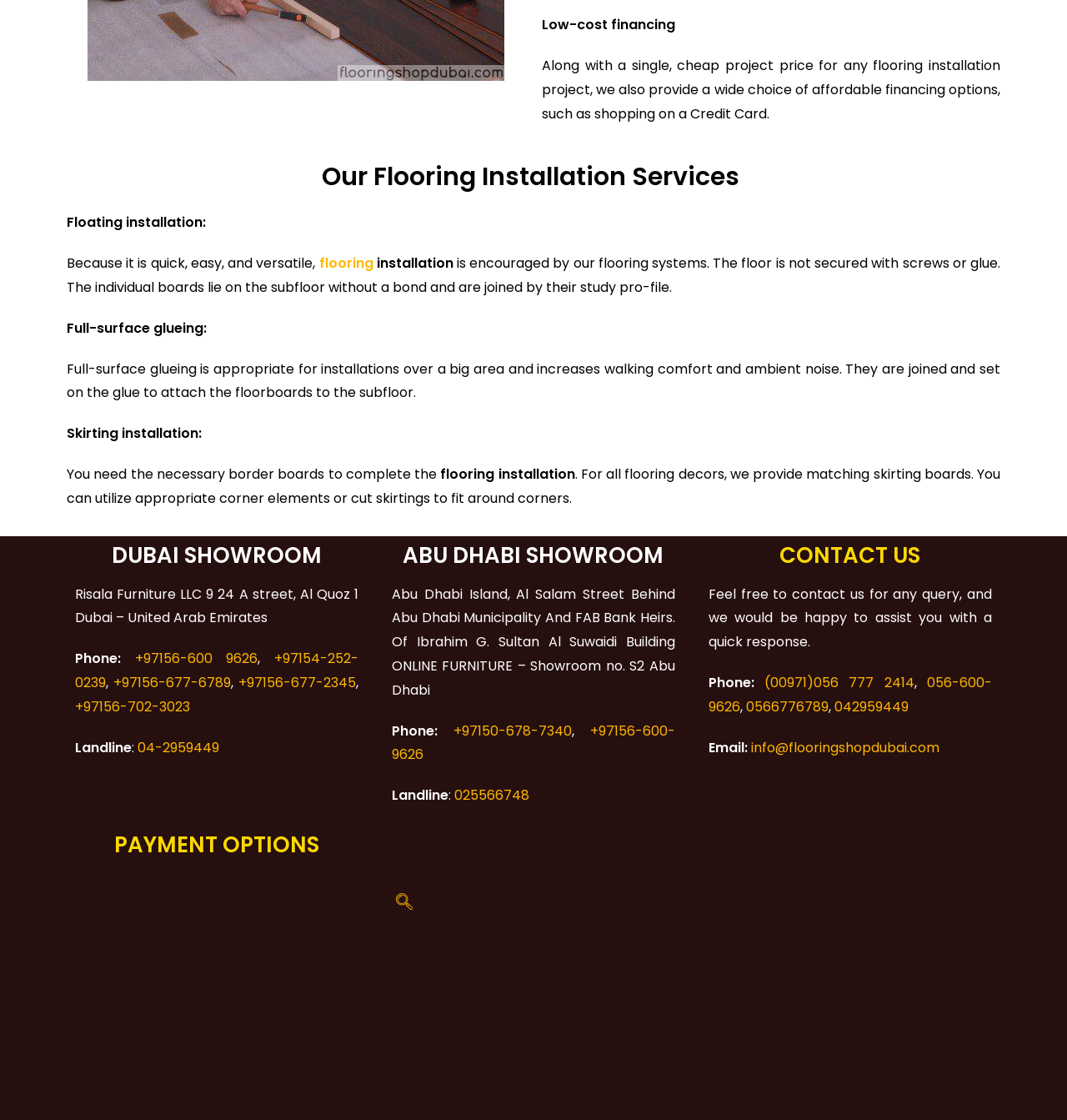What is the purpose of full-surface glueing?
Please answer using one word or phrase, based on the screenshot.

Increases walking comfort and ambient noise